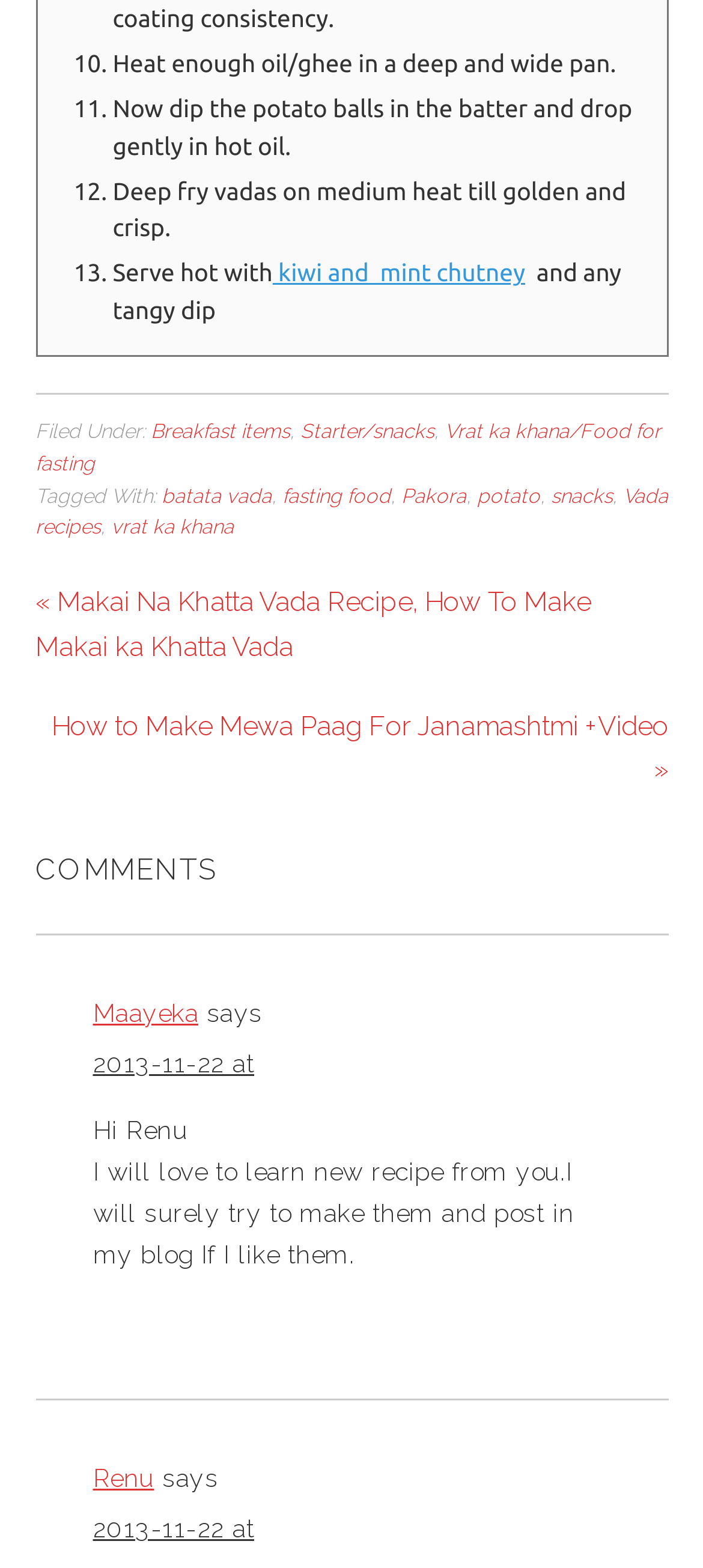Please look at the image and answer the question with a detailed explanation: What is the recipe being described?

The recipe being described is Batata Vada, which is a type of Indian snack or starter. This can be inferred from the instructions and ingredients listed on the webpage.